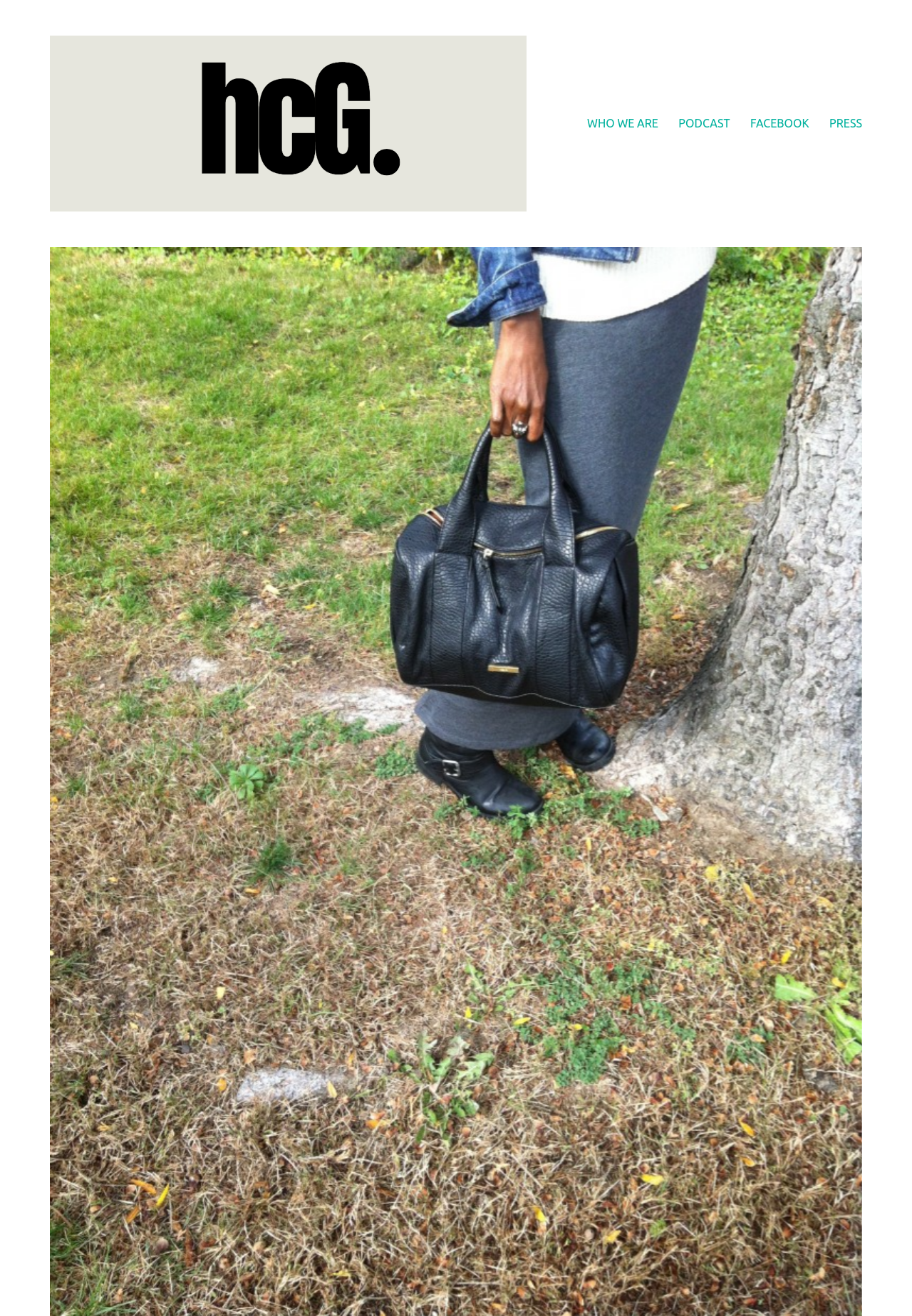How many social media links are there?
Provide a comprehensive and detailed answer to the question.

I counted the number of social media links by looking at the bottom section of the webpage, where I found links to Facebook, Twitter, YouTube, Pinterest, Instagram, and SoundCloud. There are 7 social media links in total.